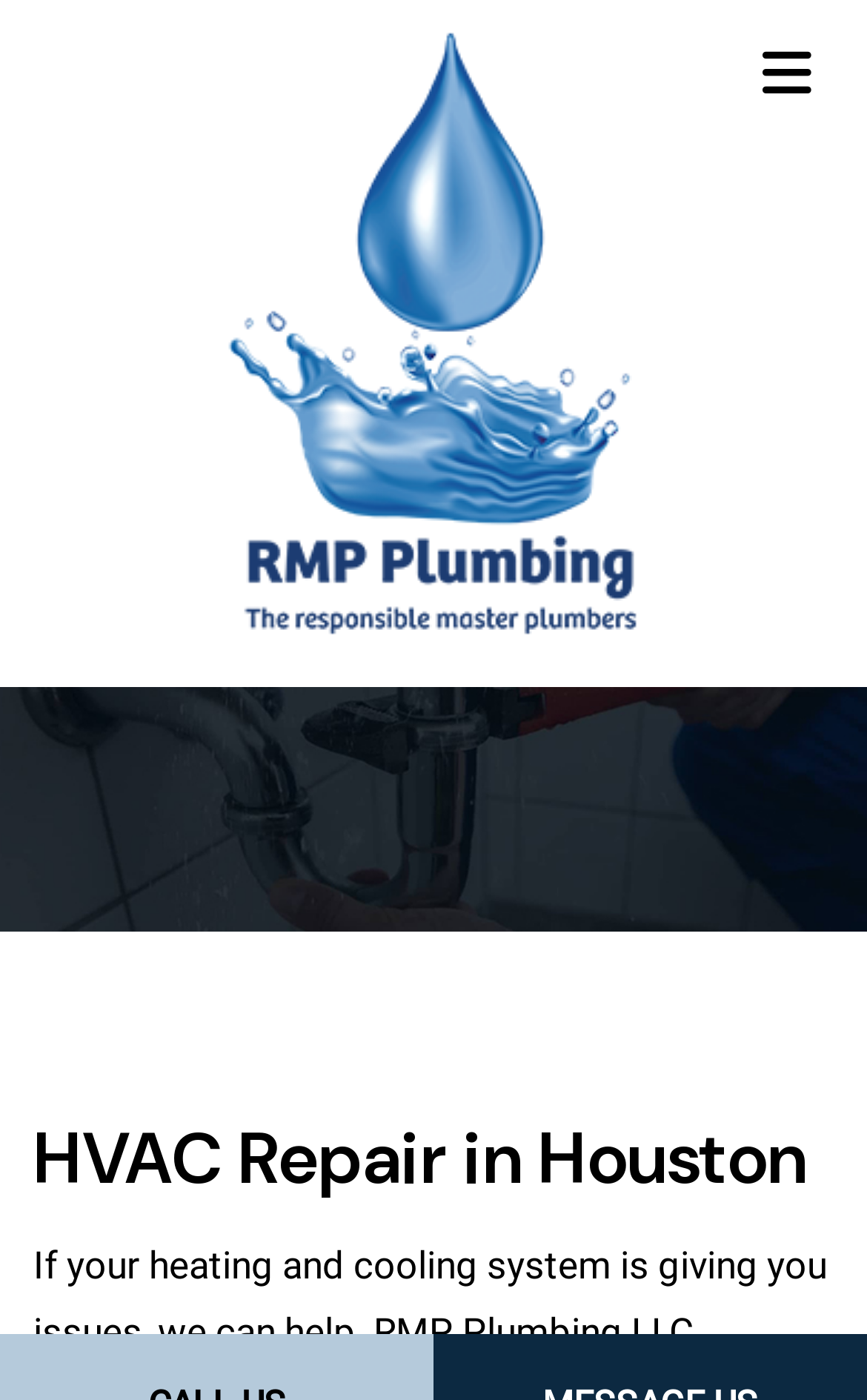Extract the primary heading text from the webpage.

HVAC Repair in Houston